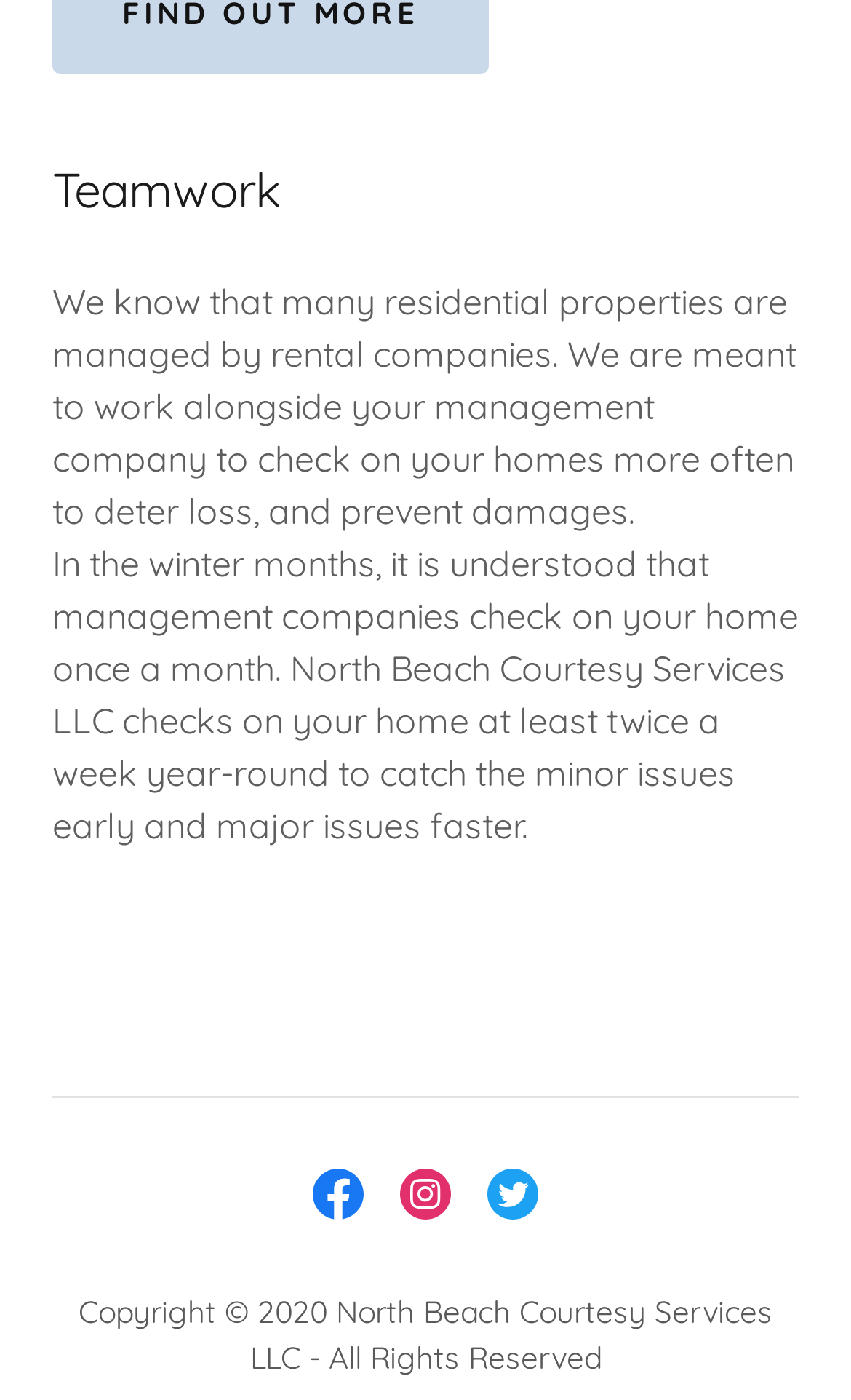Look at the image and answer the question in detail:
What is the copyright year of the webpage?

The copyright information at the bottom of the webpage states 'Copyright © 2020 North Beach Courtesy Services LLC - All Rights Reserved', indicating that the webpage's copyright year is 2020.